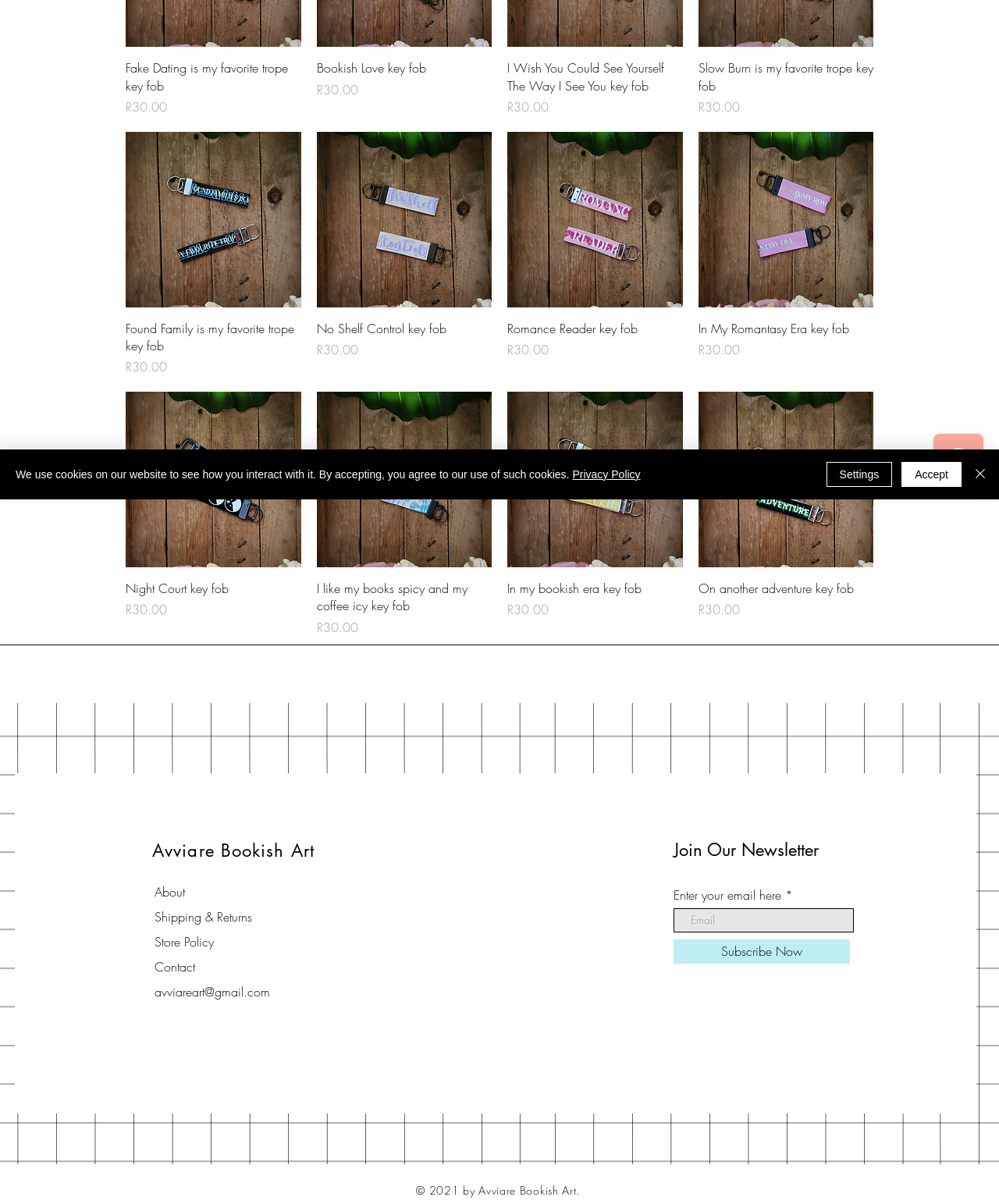Using the description: "Quick View", identify the bounding box of the corresponding UI element in the screenshot.

[0.699, 0.326, 0.874, 0.471]